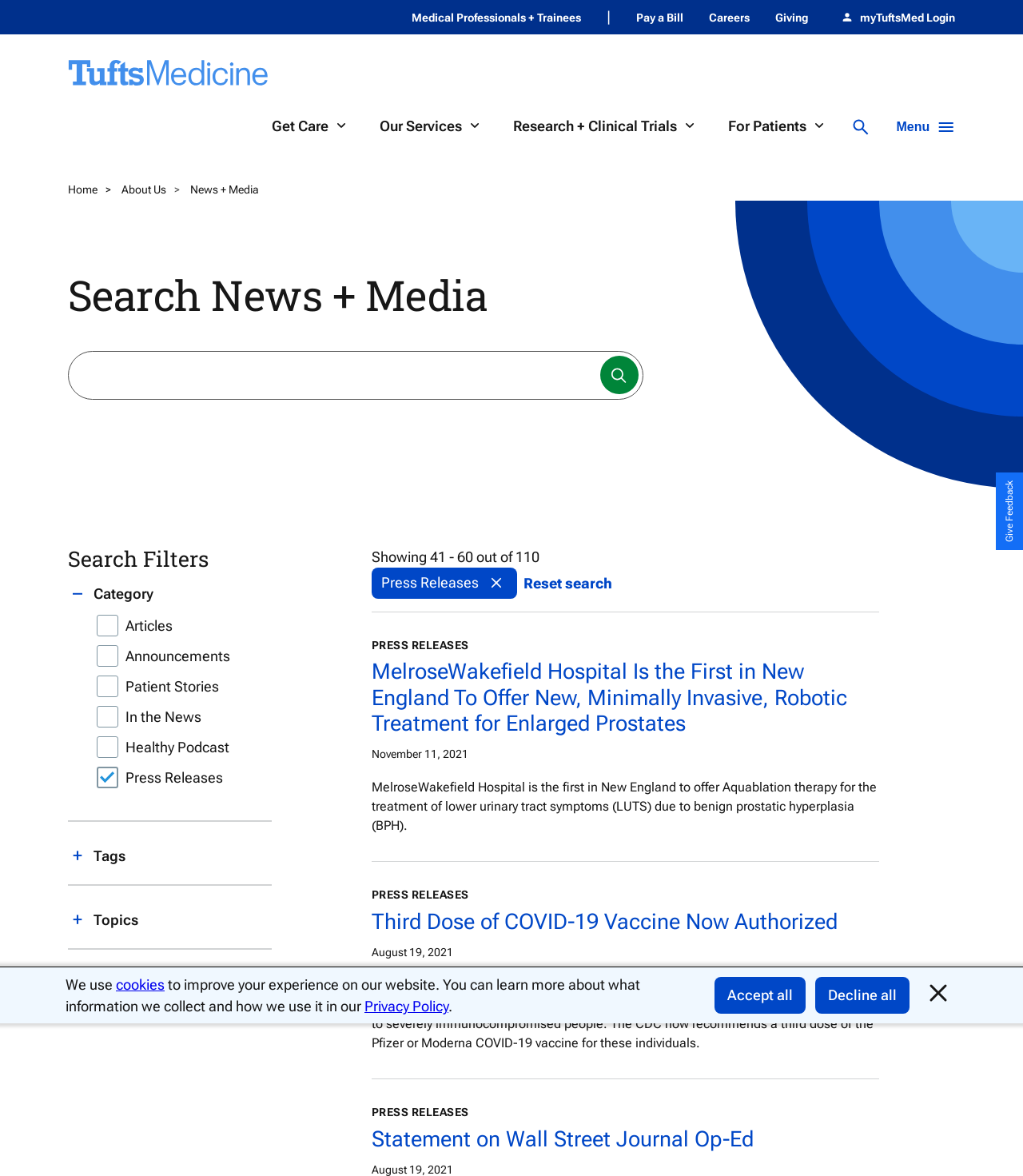From the image, can you give a detailed response to the question below:
How many categories are available for filtering search results?

I found the answer by looking at the search filters section, which has checkboxes for 'Articles', 'Announcements', 'Patient Stories', 'In the News', and 'Healthy Podcast'. There are 5 categories available for filtering search results.